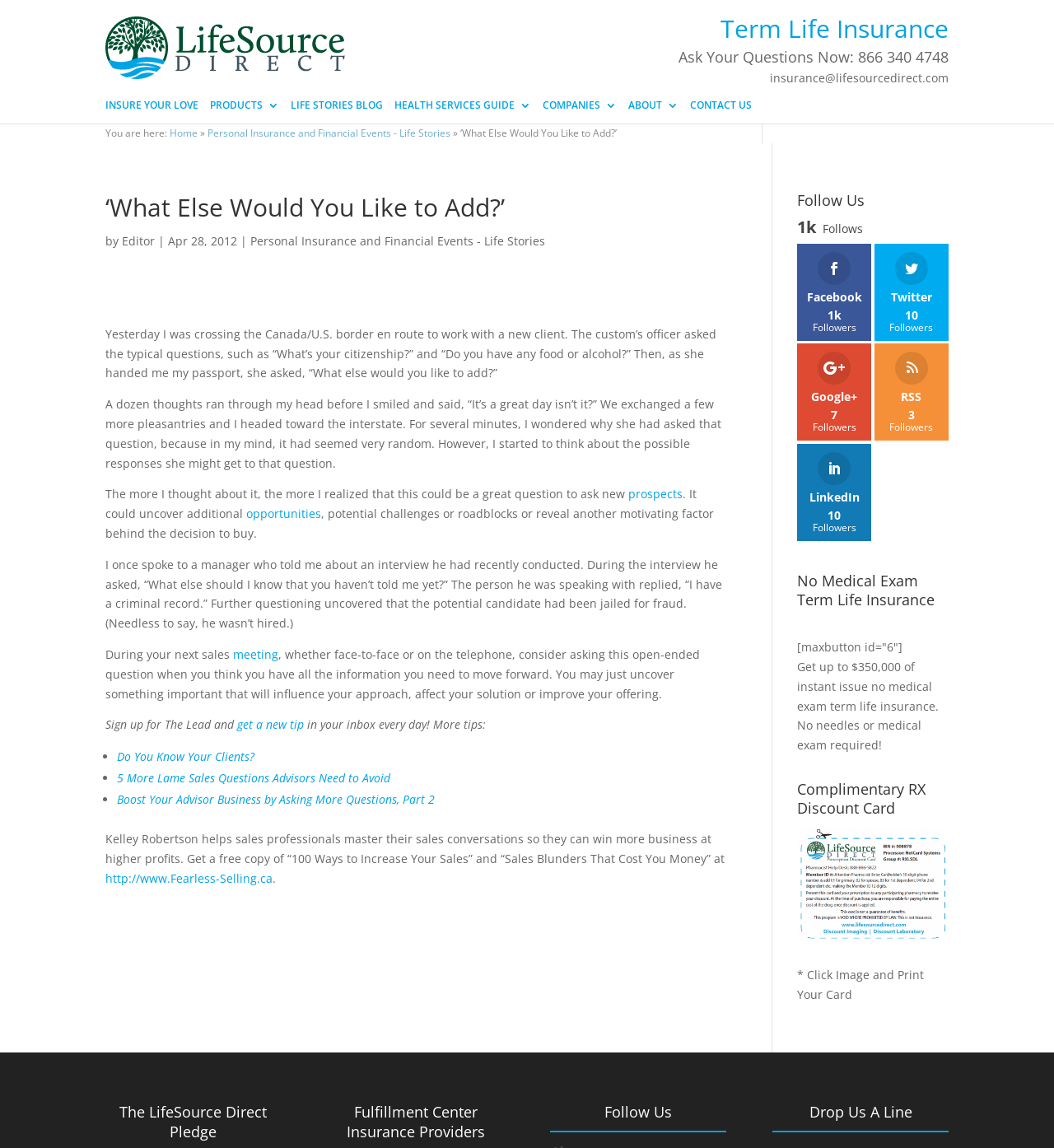Find the bounding box coordinates for the HTML element described in this sentence: "Health". Provide the coordinates as four float numbers between 0 and 1, in the format [left, top, right, bottom].

None